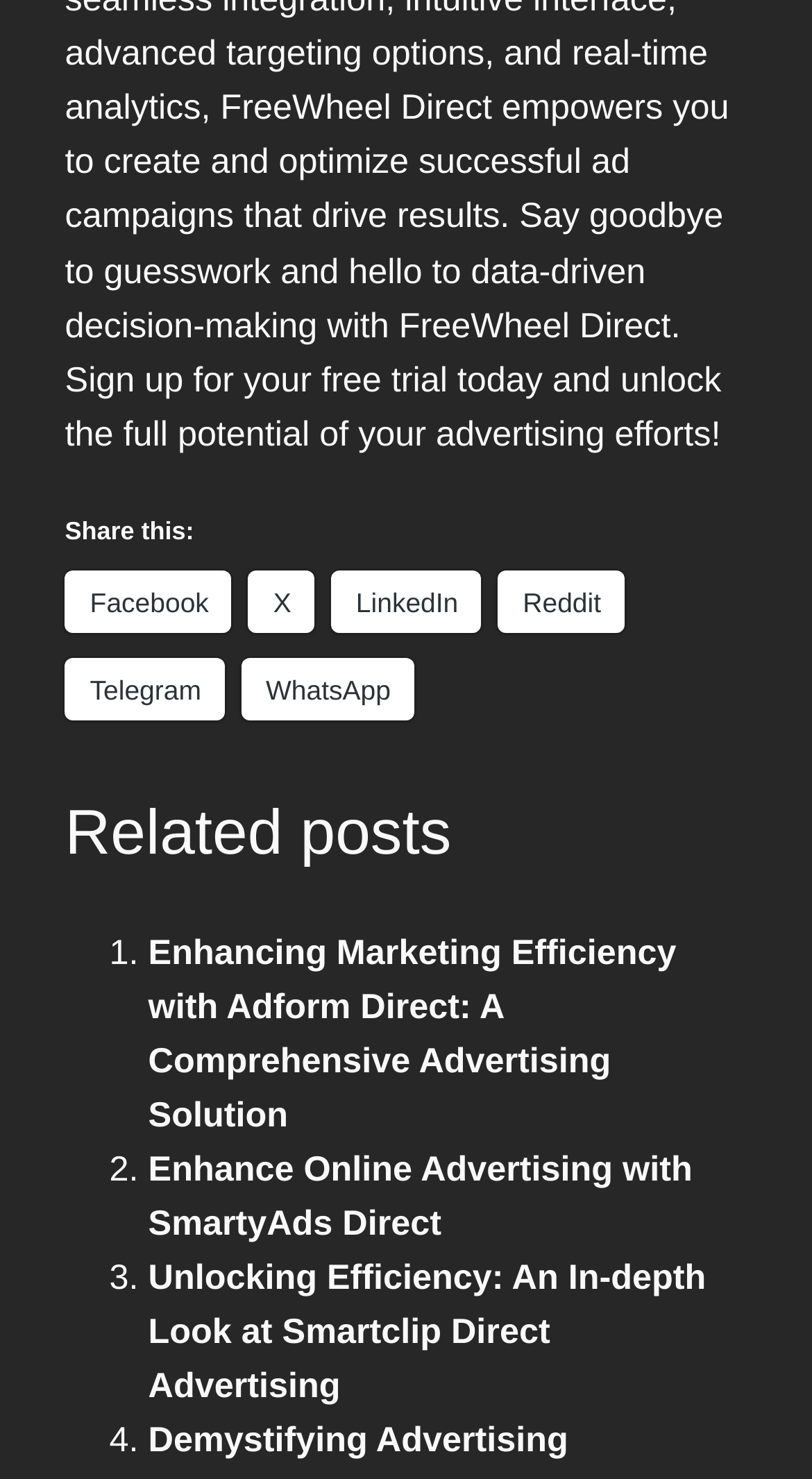Indicate the bounding box coordinates of the element that needs to be clicked to satisfy the following instruction: "Read related post about Enhancing Marketing Efficiency with Adform Direct". The coordinates should be four float numbers between 0 and 1, i.e., [left, top, right, bottom].

[0.183, 0.631, 0.833, 0.767]